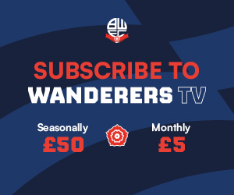Using the information in the image, give a comprehensive answer to the question: 
What is the price of the monthly subscription?

The caption states that the monthly option is priced at £5, which is the correct answer.